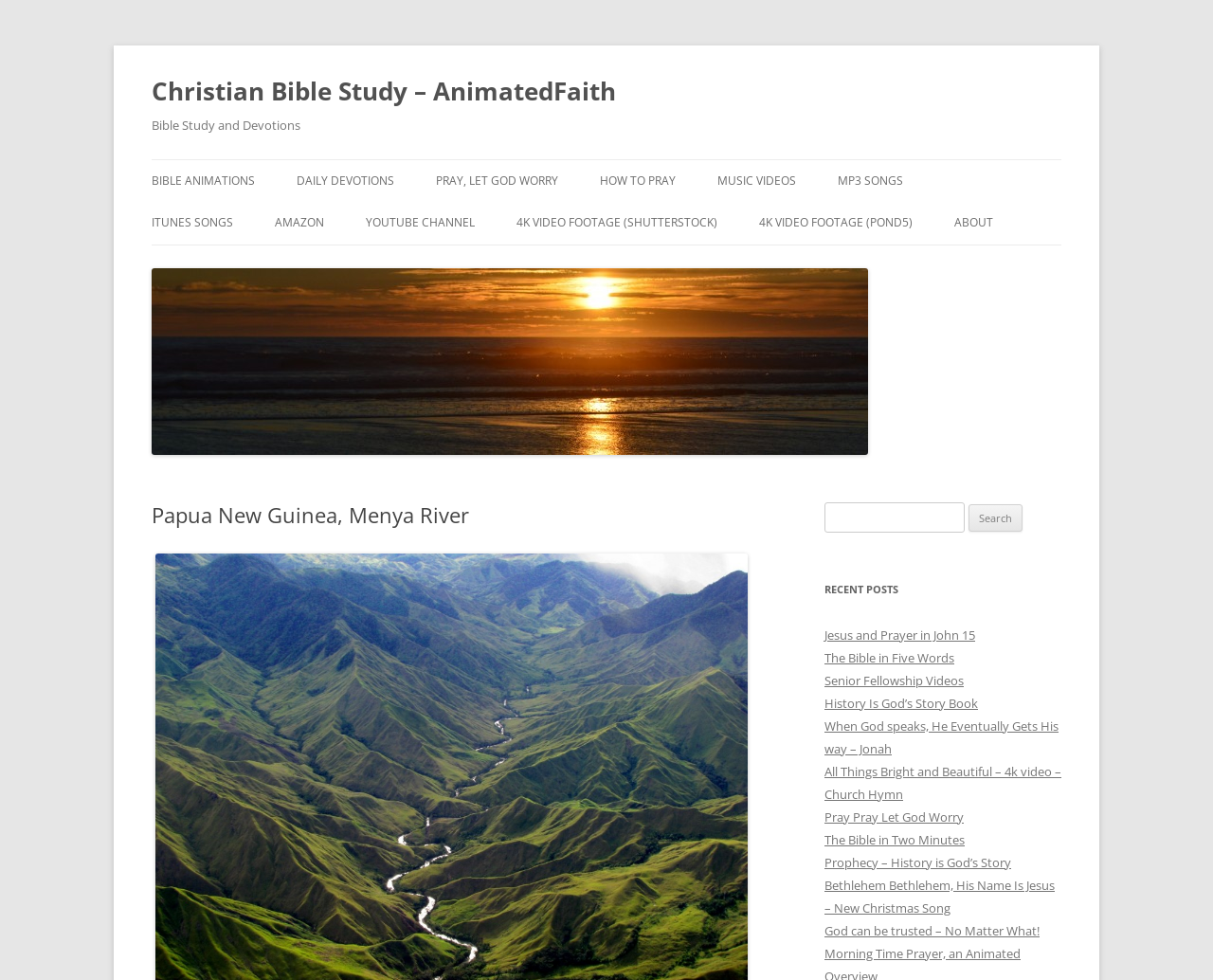Create a detailed narrative of the webpage’s visual and textual elements.

The webpage is about Christian Bible Study and Animated Faith, with a focus on Papua New Guinea, Menya River. At the top, there is a heading with the title "Christian Bible Study – AnimatedFaith" and a link with the same text. Below this, there is another heading titled "Bible Study and Devotions".

On the left side, there is a menu with several links, including "BIBLE ANIMATIONS", "DAILY DEVOTIONS", "PRAY, LET GOD WORRY", "HOW TO PRAY", "MUSIC VIDEOS", "MP3 SONGS", "ITUNES SONGS", "AMAZON", "YOUTUBE CHANNEL", "4K VIDEO FOOTAGE (SHUTTERSTOCK)", "4K VIDEO FOOTAGE (POND5)", and "ABOUT".

On the right side, there is a section with a heading "Papua New Guinea, Menya River" and an image with the same title. Below this, there is a search bar with a label "Search for:" and a button to submit the search query.

Further down, there is a section titled "RECENT POSTS" with 10 links to different articles or devotions, including "Jesus and Prayer in John 15", "The Bible in Five Words", and "God can be trusted – No Matter What!". These links are arranged in a vertical list, with the most recent post at the top.